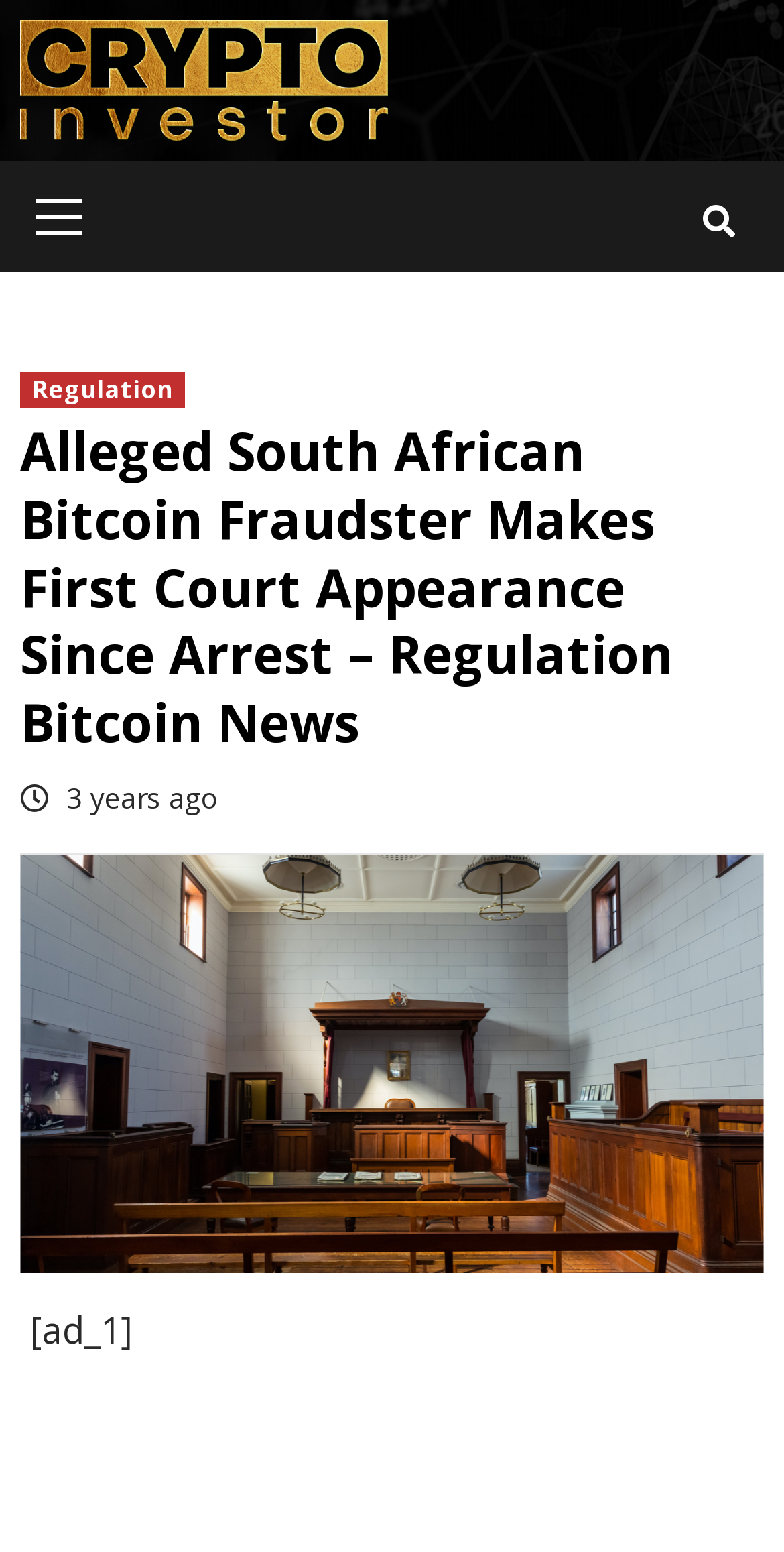Describe the webpage in detail, including text, images, and layout.

The webpage appears to be a news article about an alleged South African Bitcoin fraudster's first court appearance since their arrest. At the top left of the page, there is a logo or icon for "Ico-Investor" accompanied by a link to the same. Next to it, there is a primary menu with a link labeled "Primary Menu".

On the right side of the page, near the top, there is a search icon represented by a magnifying glass symbol. Below this, the main content of the page begins with a header section that spans the entire width of the page. This section contains a link to "Regulation" and a heading that summarizes the article's title. The heading is followed by a timestamp indicating that the article was published 3 years ago.

Below the timestamp, there is a large image related to the article's content, taking up most of the page's width. At the bottom of the page, there is a small text element containing the label "[ad_1]", likely indicating an advertisement.